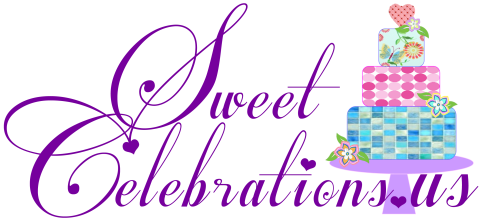What is the location of the business?
Refer to the image and answer the question using a single word or phrase.

South Bay Area, California